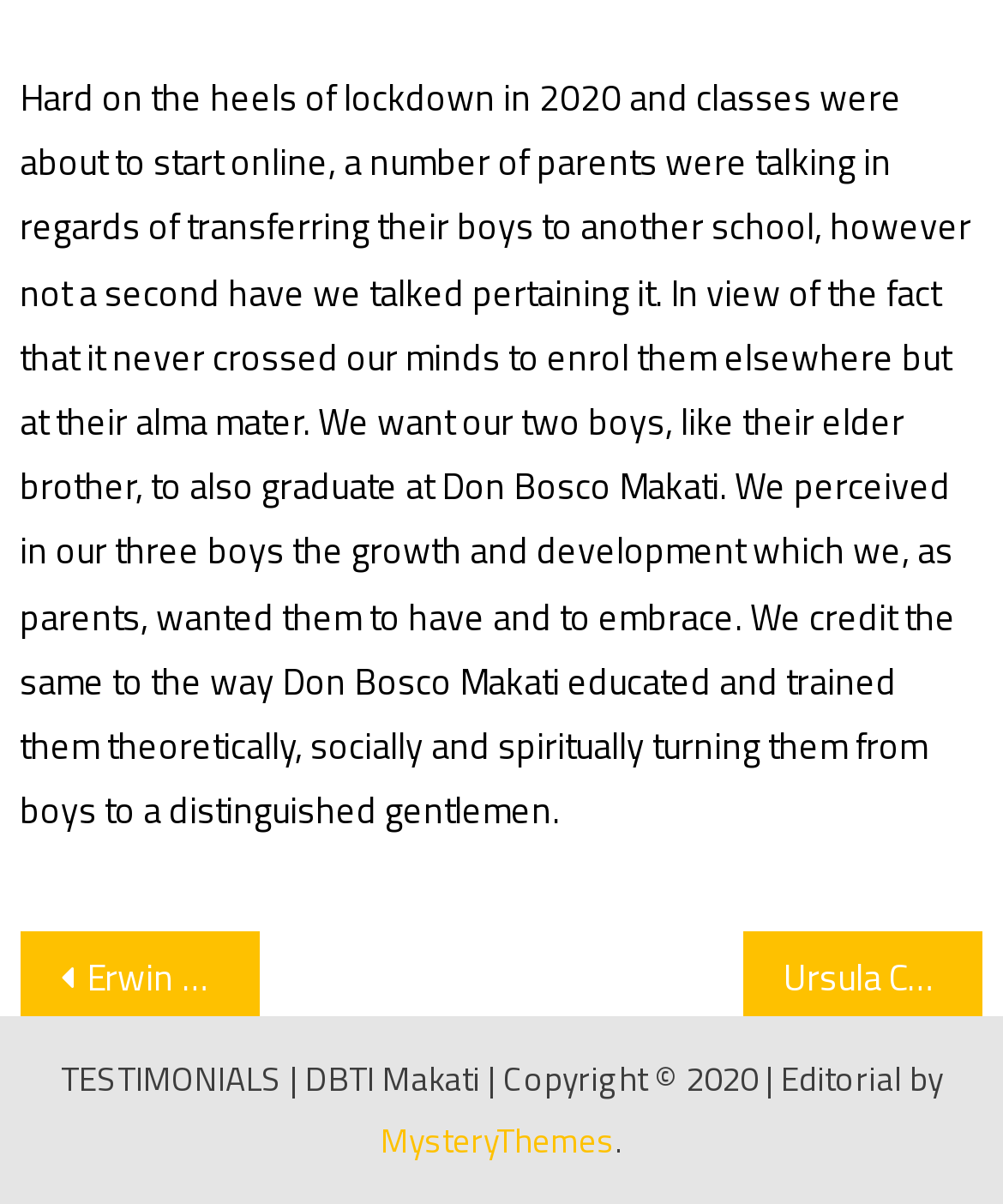Determine the bounding box for the UI element as described: "MysteryThemes". The coordinates should be represented as four float numbers between 0 and 1, formatted as [left, top, right, bottom].

[0.379, 0.924, 0.613, 0.967]